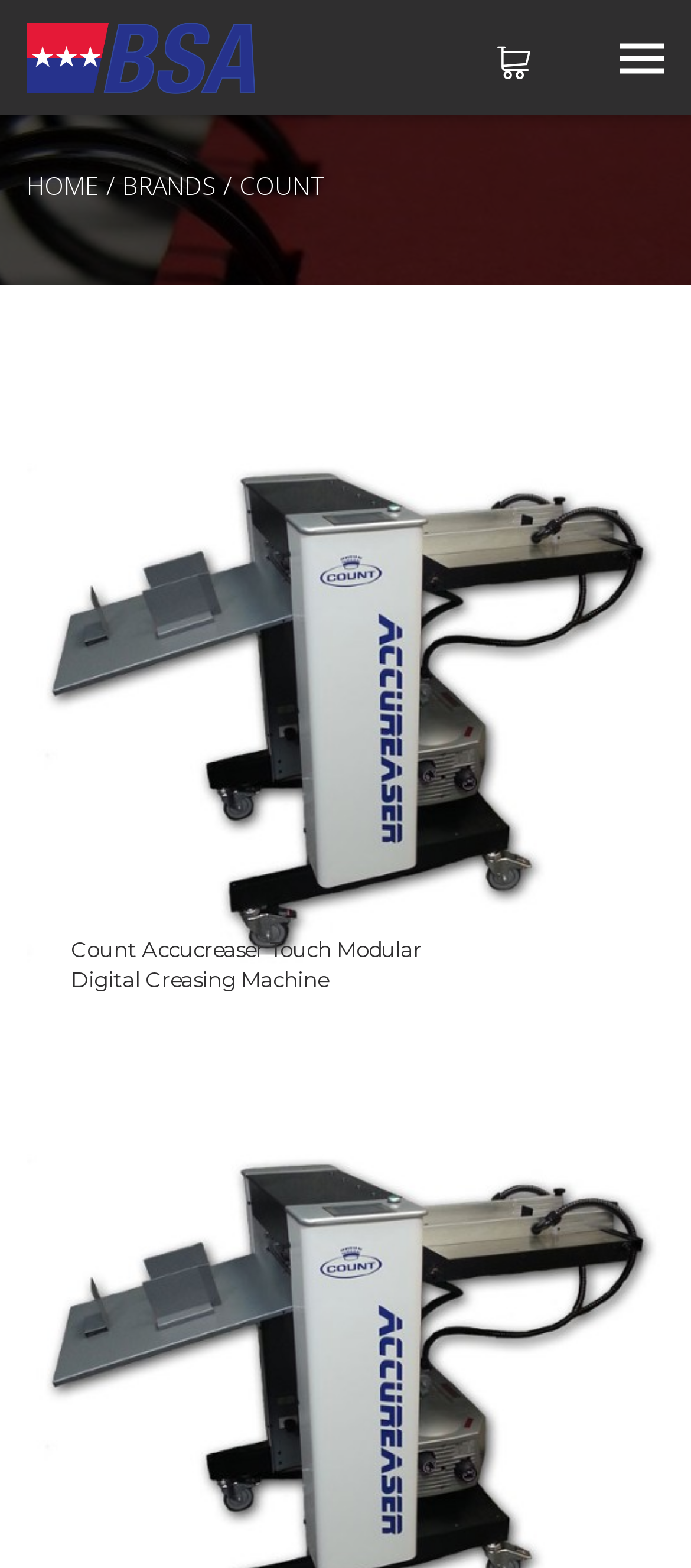How many images are at the top of the webpage?
Kindly give a detailed and elaborate answer to the question.

There are four image elements at the top of the webpage, with identical bounding box coordinates, suggesting that they are arranged horizontally and are likely part of the webpage's header or banner.